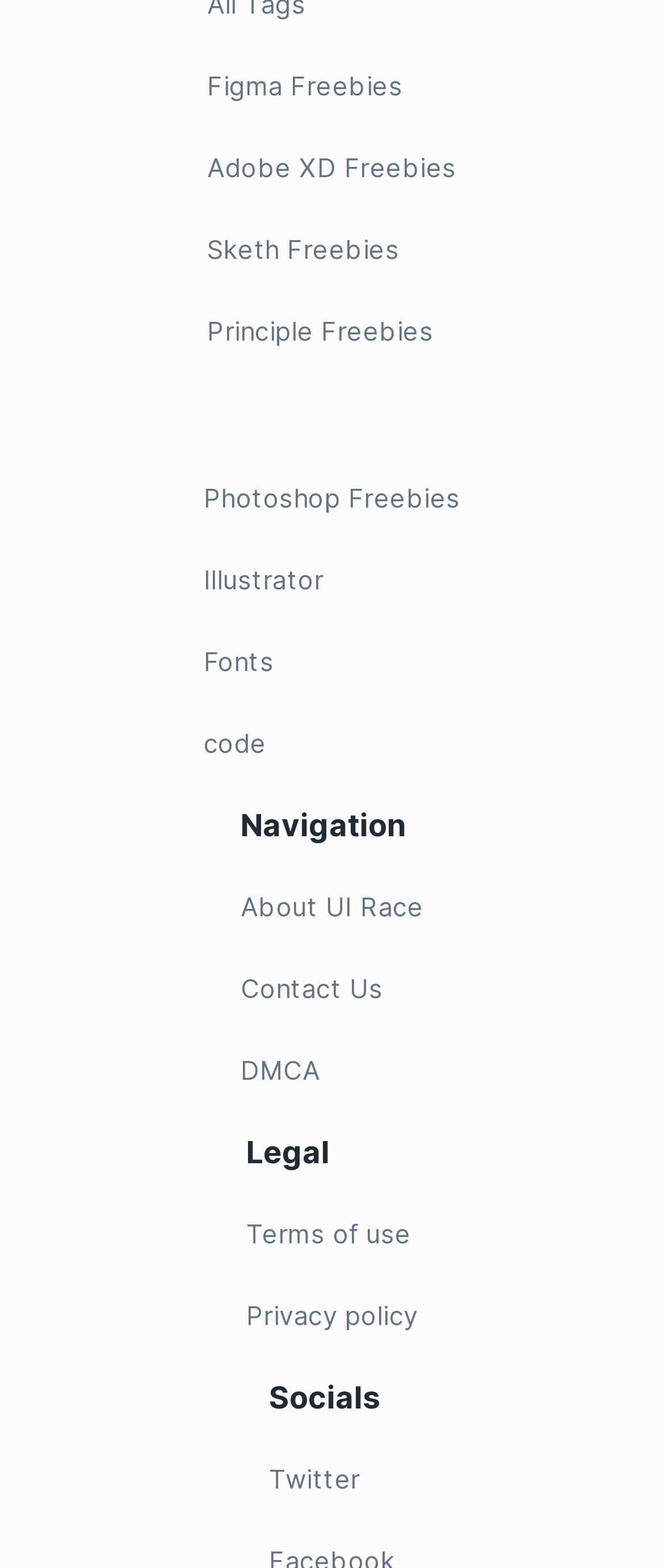Refer to the image and offer a detailed explanation in response to the question: How many links are under Navigation?

I counted the links under the 'Navigation' heading, which are 'About UI Race', 'Contact Us', 'DMCA', 'Terms of use', 'Privacy policy', and 'Figma Freebies', 'Adobe XD Freebies', 'Sketh Freebies', 'Principle Freebies', 'Photoshop Freebies', 'Illustrator', 'Fonts', 'code'. There are 6 links under 'Navigation'.